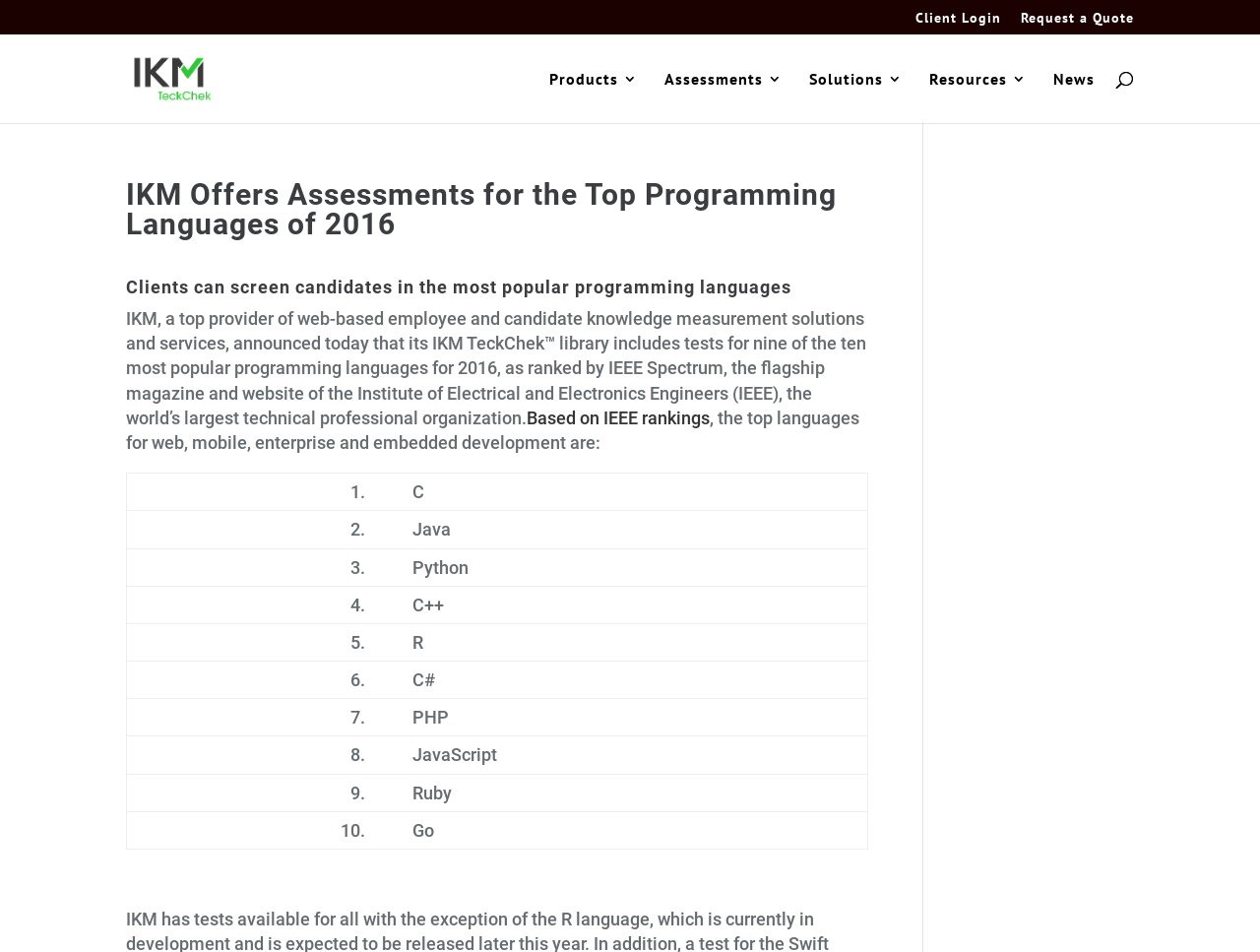Answer the following query concisely with a single word or phrase:
What is the position of Java in the ranking?

2